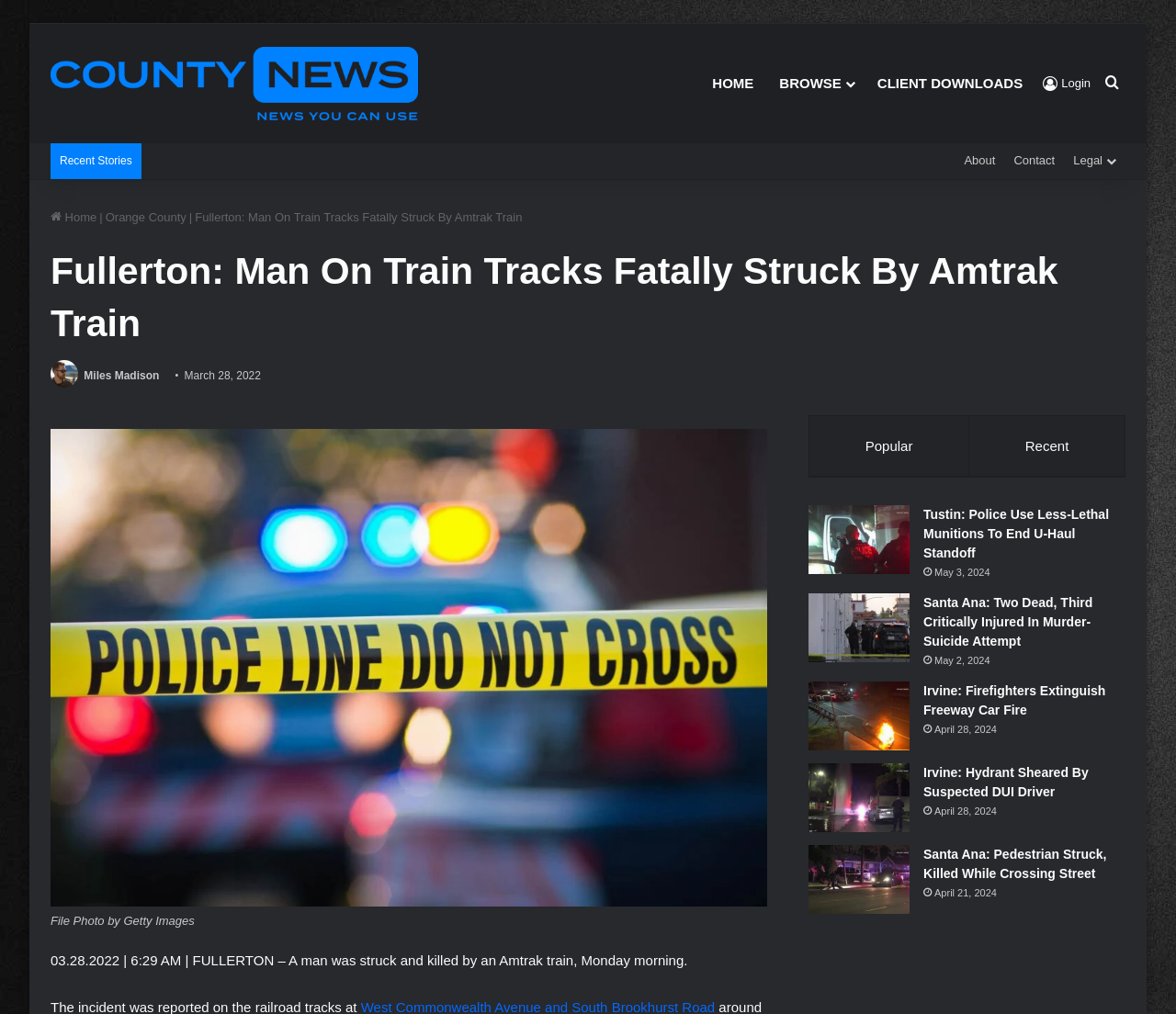How many recent stories are listed on the webpage?
Based on the visual information, provide a detailed and comprehensive answer.

The number of recent stories listed on the webpage can be determined by counting the number of link elements with similar formatting and content in the secondary navigation section of the webpage.